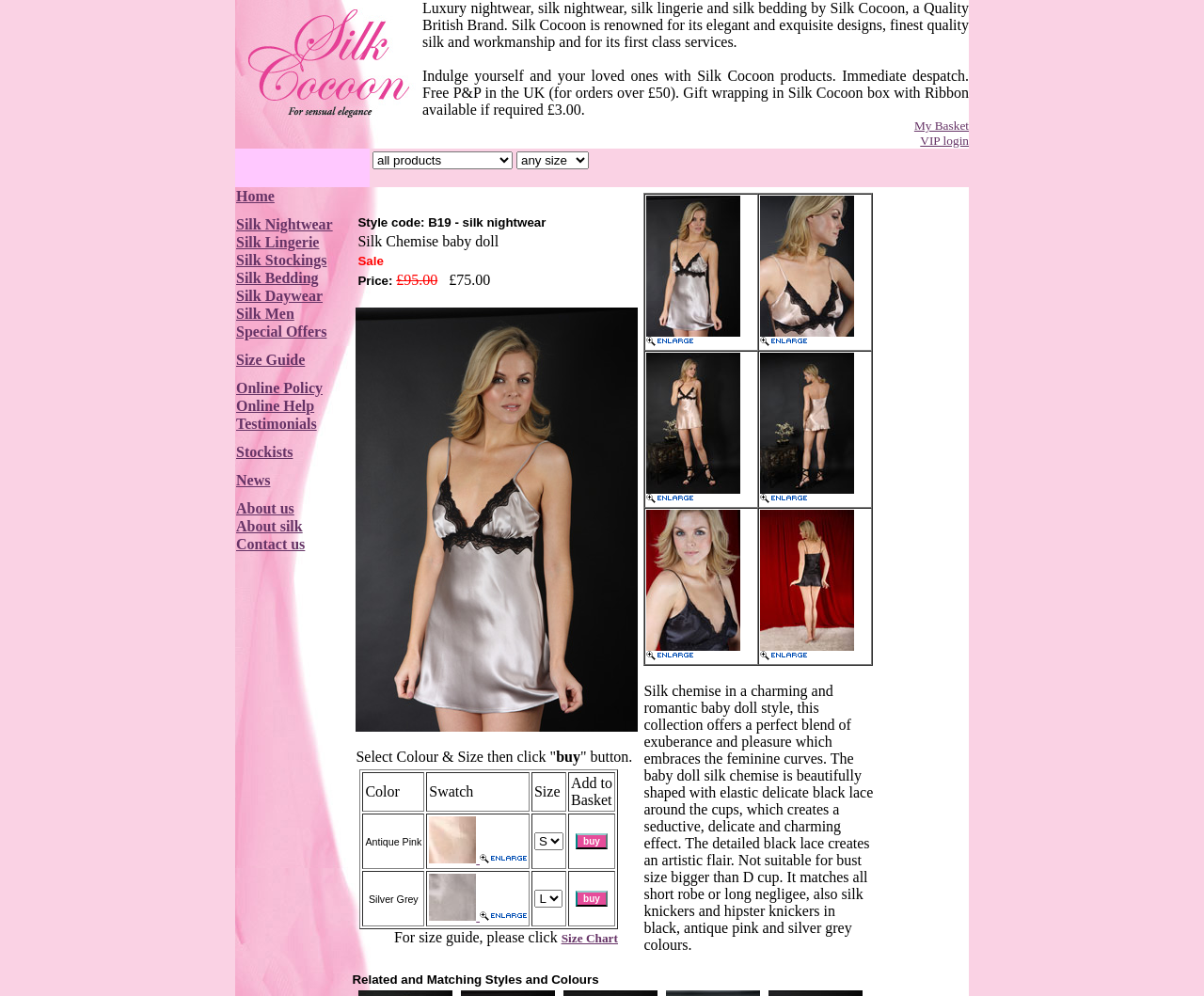Please indicate the bounding box coordinates of the element's region to be clicked to achieve the instruction: "Select an option from the size combobox". Provide the coordinates as four float numbers between 0 and 1, i.e., [left, top, right, bottom].

[0.309, 0.152, 0.426, 0.17]